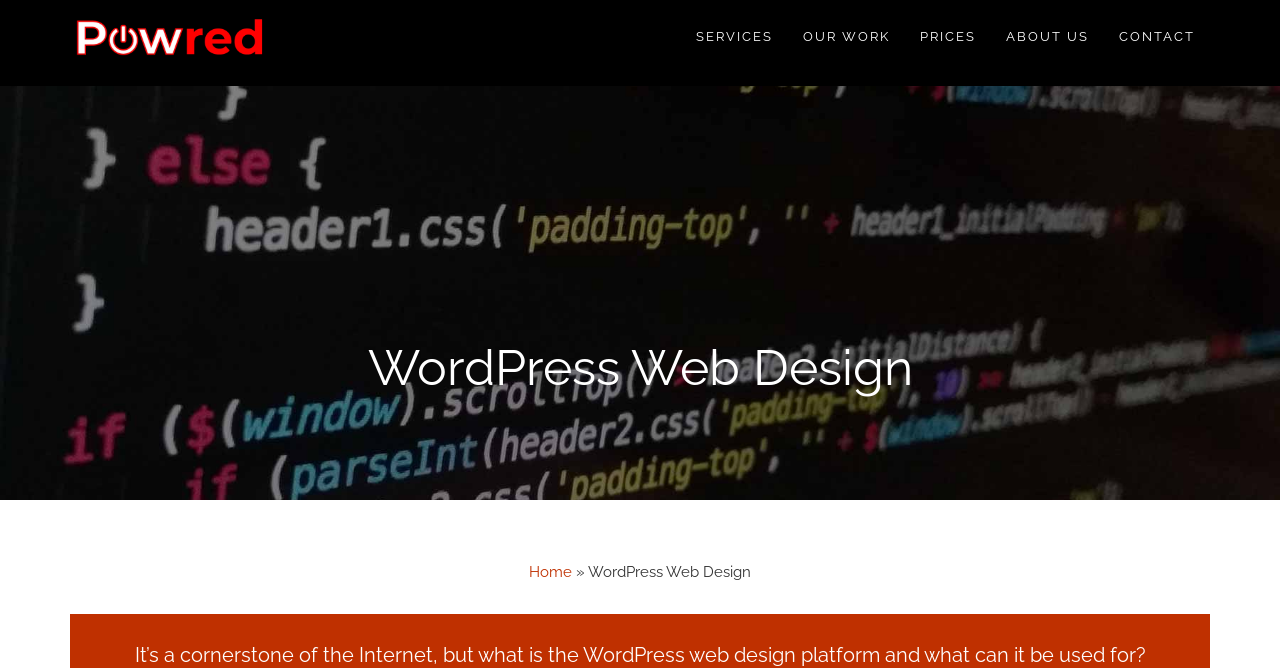What are the main navigation menu items?
Based on the screenshot, give a detailed explanation to answer the question.

I found the main navigation menu items by examining the navigation element with the label 'Main' and its child link elements, which contain the text 'SERVICES', 'OUR WORK', 'PRICES', 'ABOUT US', and 'CONTACT'.